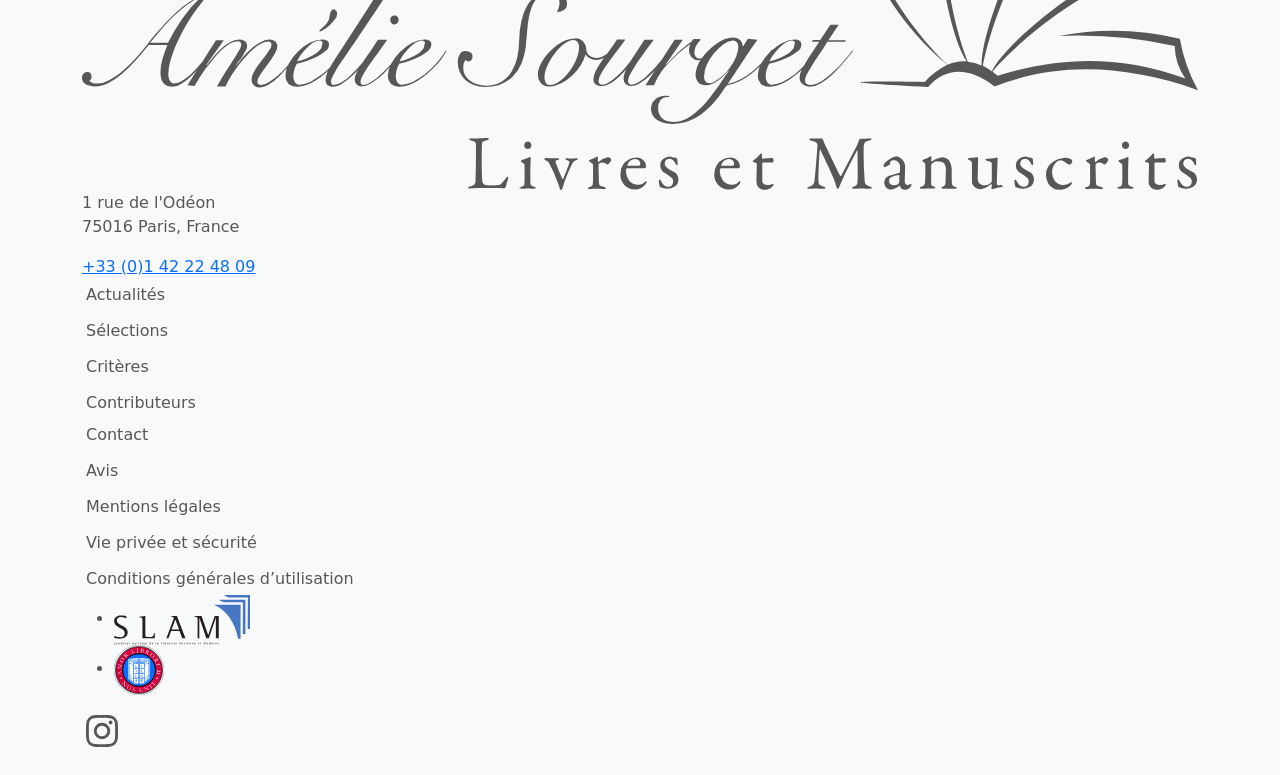What is the phone number of the organization? Look at the image and give a one-word or short phrase answer.

+33 (0)1 42 22 48 09